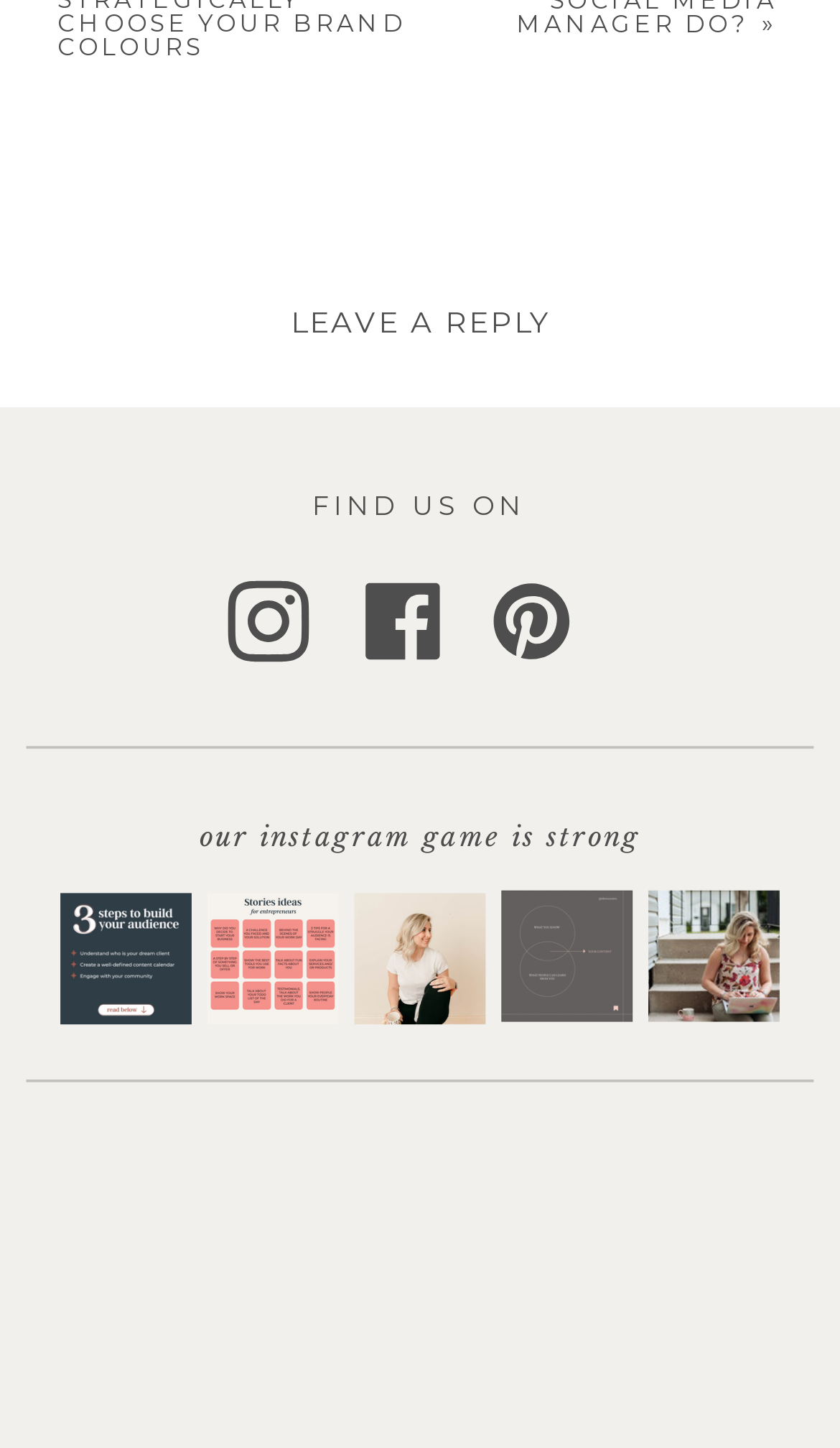Please identify the bounding box coordinates of the element's region that needs to be clicked to fulfill the following instruction: "visit our instagram page". The bounding box coordinates should consist of four float numbers between 0 and 1, i.e., [left, top, right, bottom].

[0.266, 0.399, 0.369, 0.459]